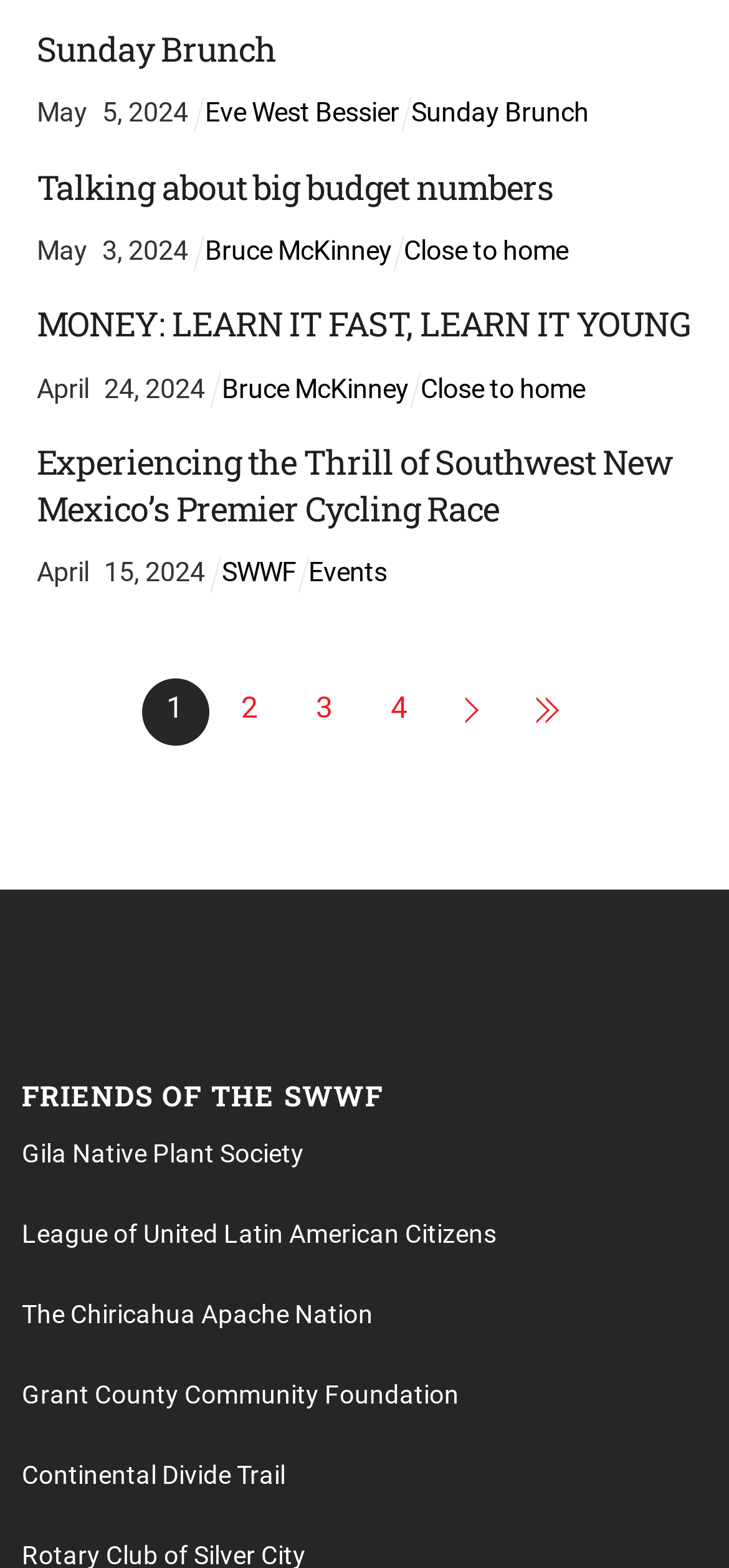How many articles are on this webpage? Analyze the screenshot and reply with just one word or a short phrase.

4